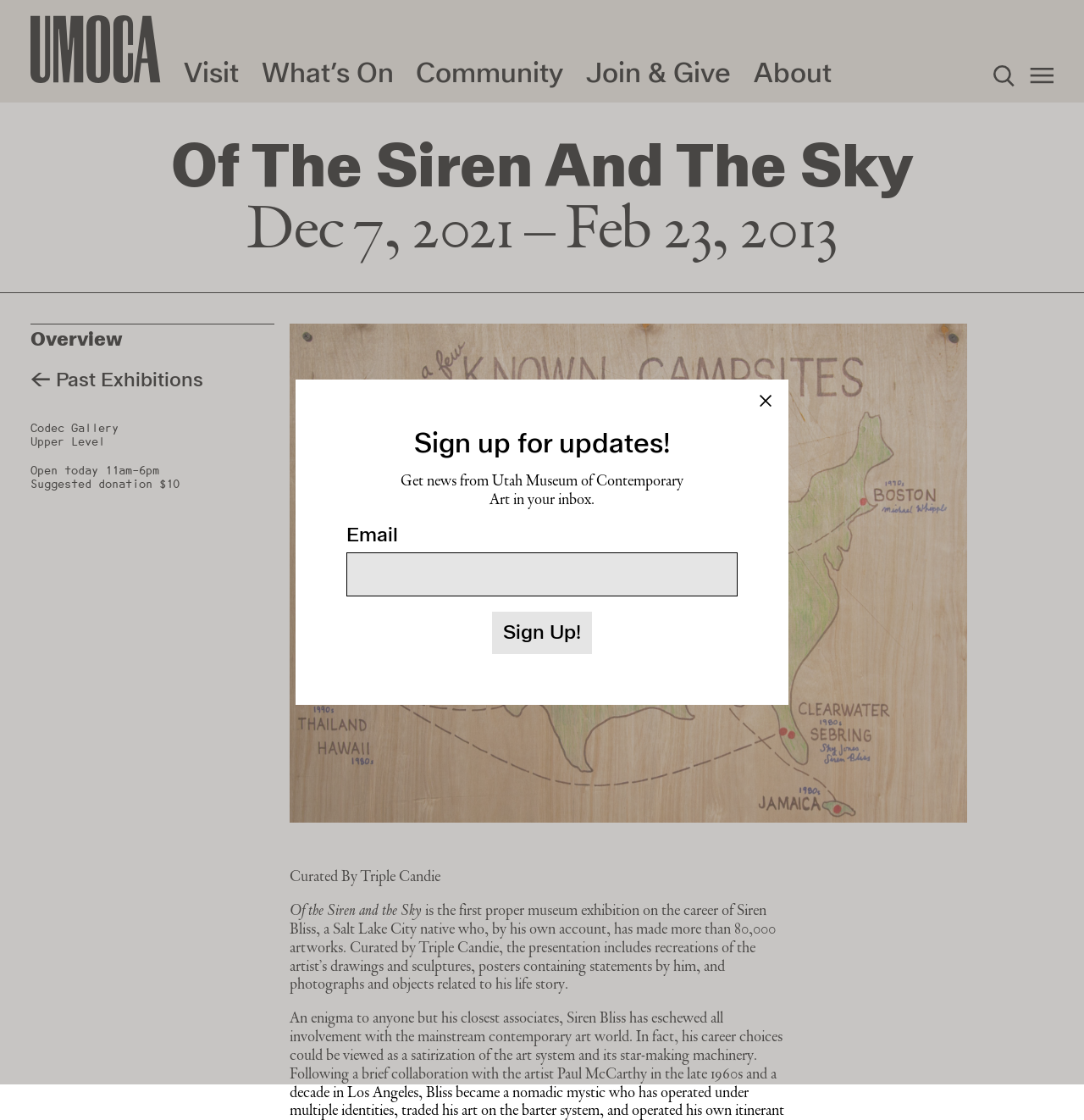Answer this question using a single word or a brief phrase:
What is the name of the gallery?

Codec Gallery